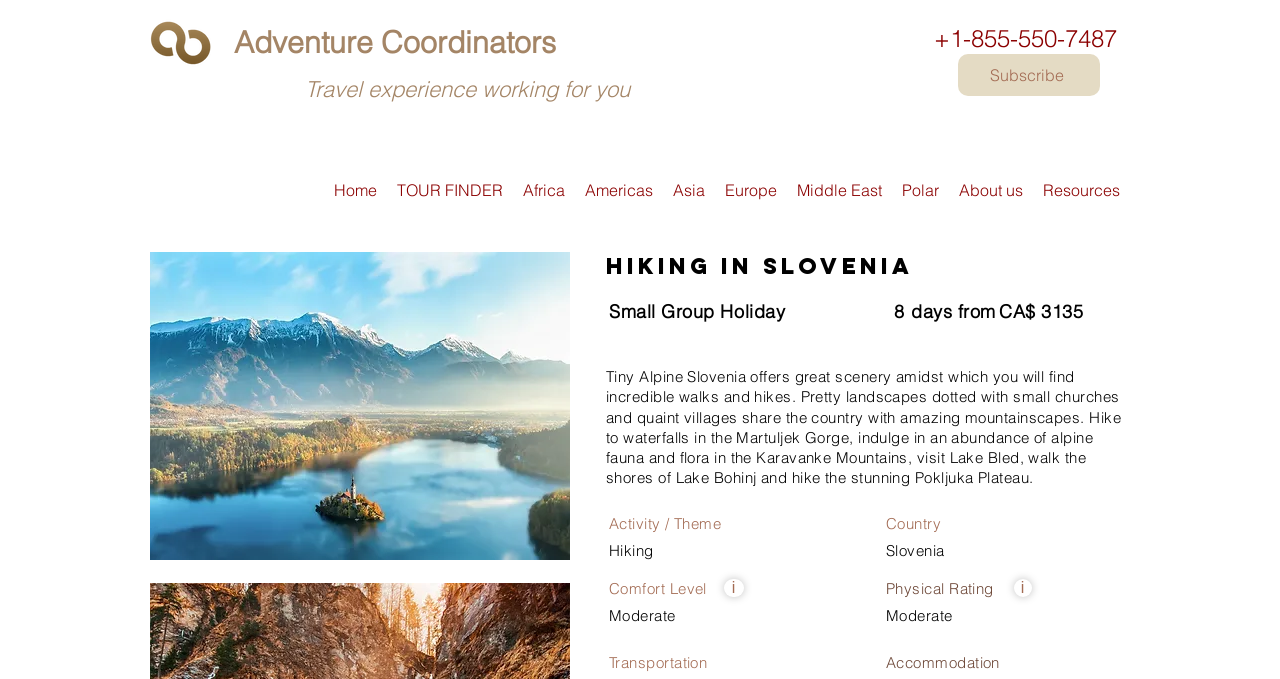Highlight the bounding box coordinates of the element you need to click to perform the following instruction: "Click the Europe link."

[0.559, 0.253, 0.615, 0.306]